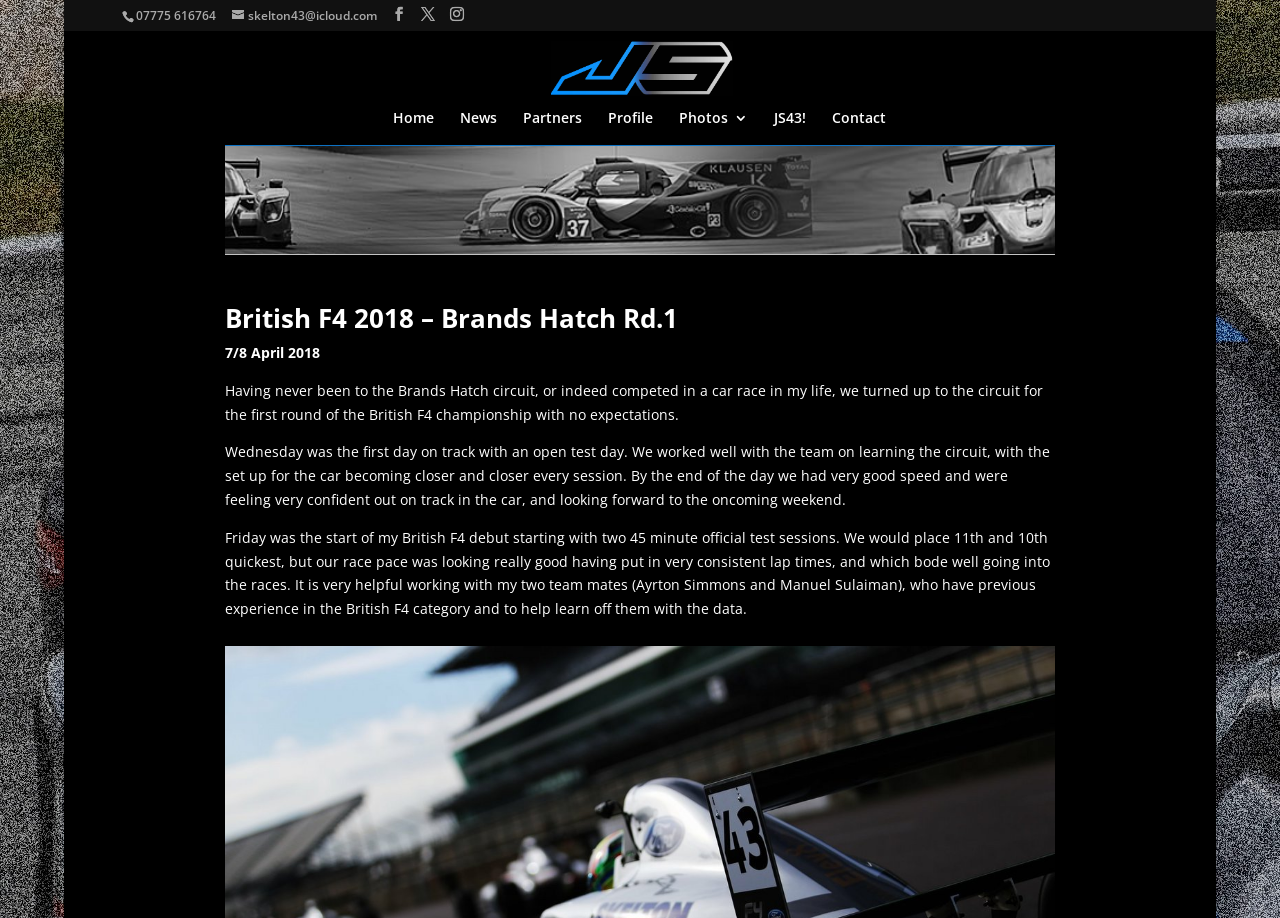Find the bounding box coordinates of the element you need to click on to perform this action: 'Read the post about Cloudsplitter'. The coordinates should be represented by four float values between 0 and 1, in the format [left, top, right, bottom].

None